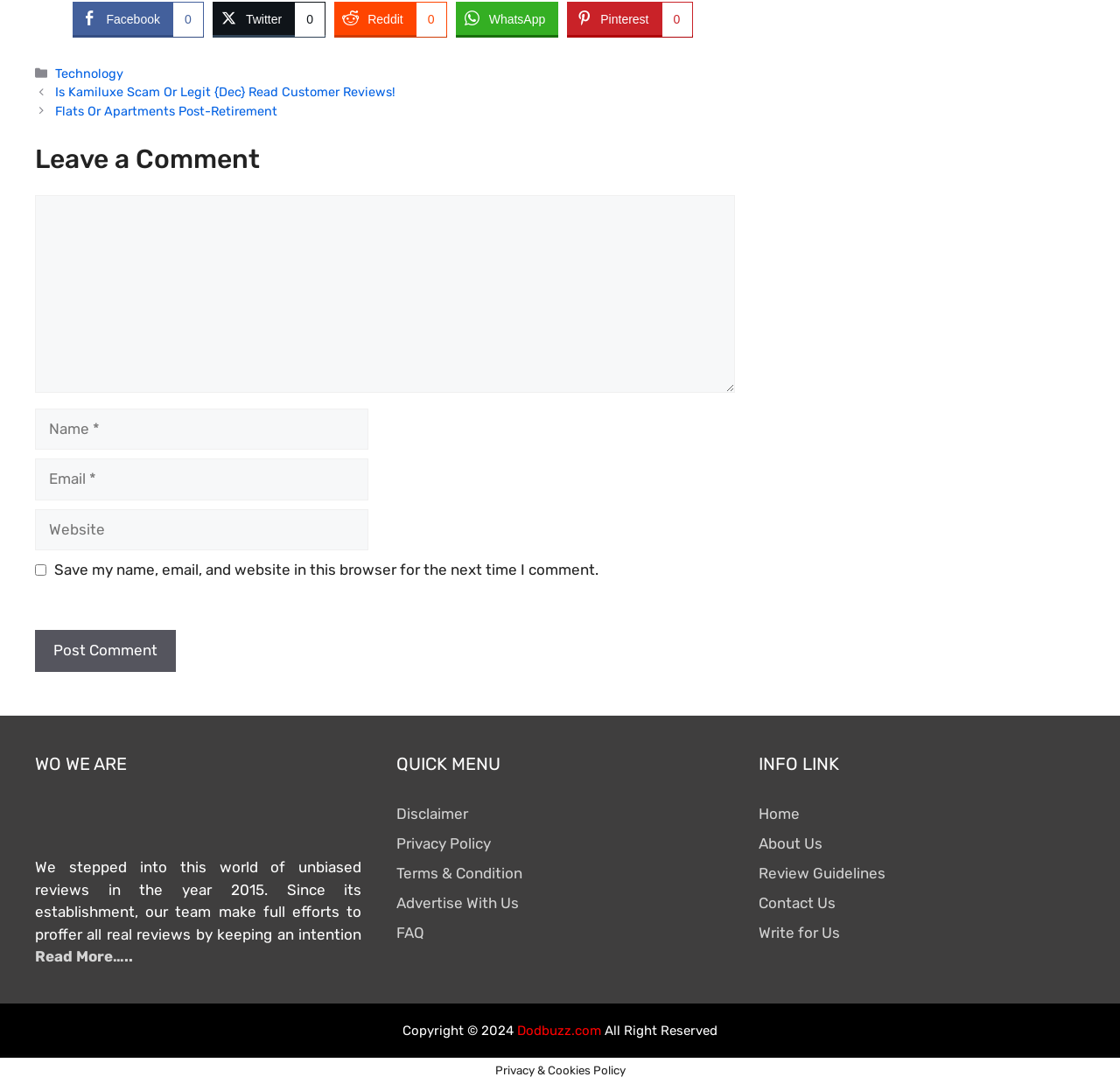Please mark the clickable region by giving the bounding box coordinates needed to complete this instruction: "Leave a comment".

[0.031, 0.133, 0.656, 0.164]